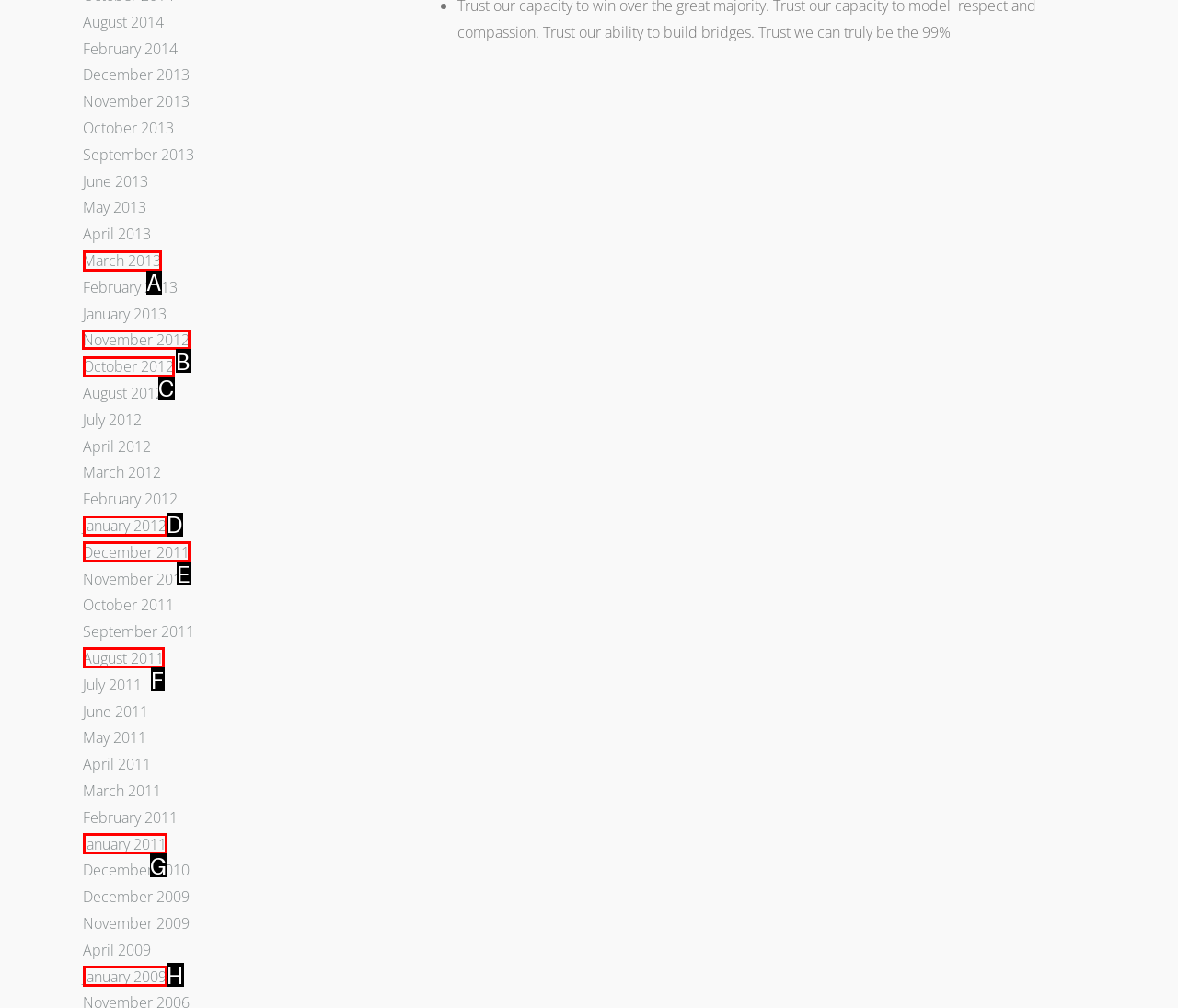For the task: Read November 2012 posts, tell me the letter of the option you should click. Answer with the letter alone.

B